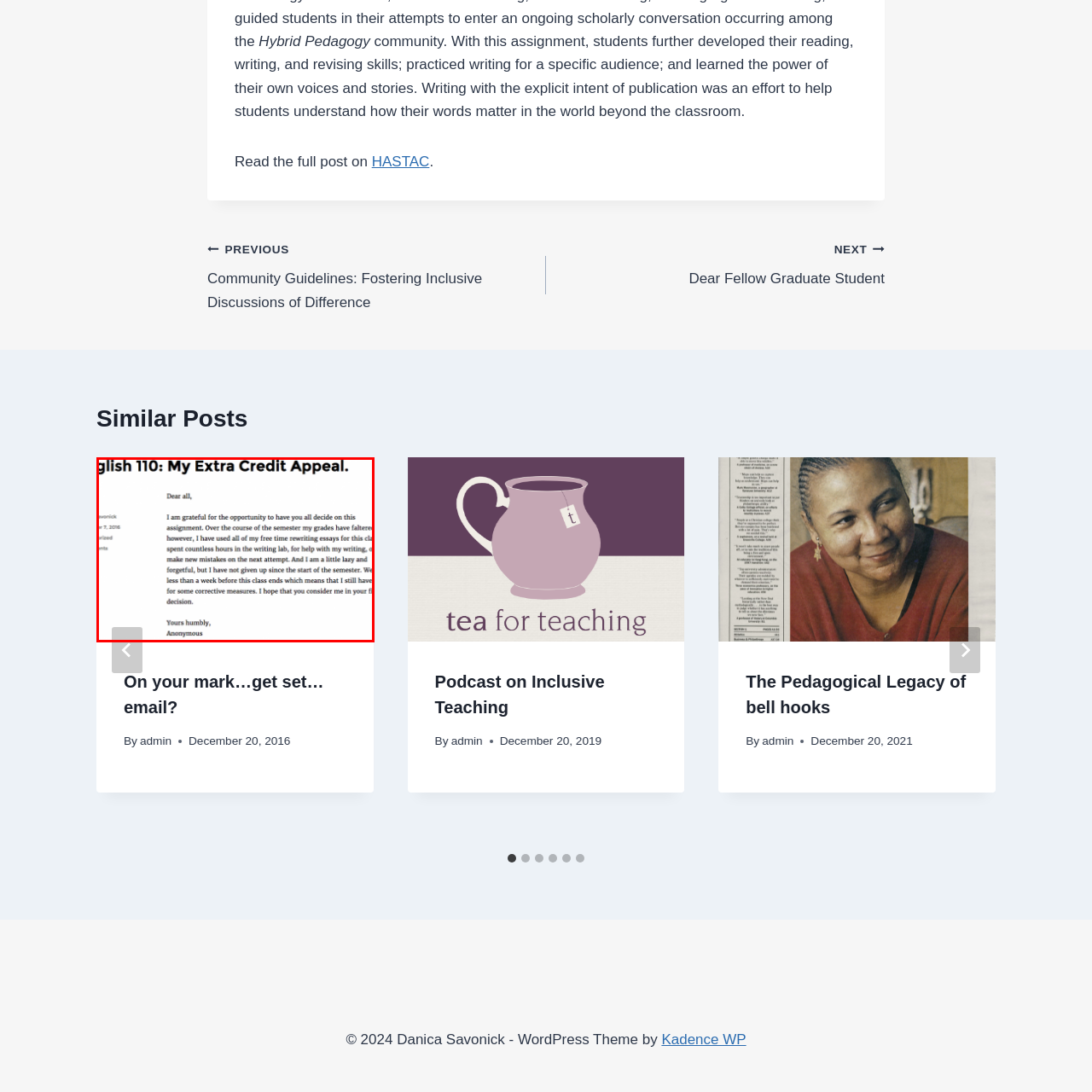What is the purpose of the letter?
Focus on the content inside the red bounding box and offer a detailed explanation.

The purpose of the letter is to appeal to the professors for extra credit, as the student is struggling with their grades throughout the semester and wants to demonstrate their dedication to learning despite facing challenges.